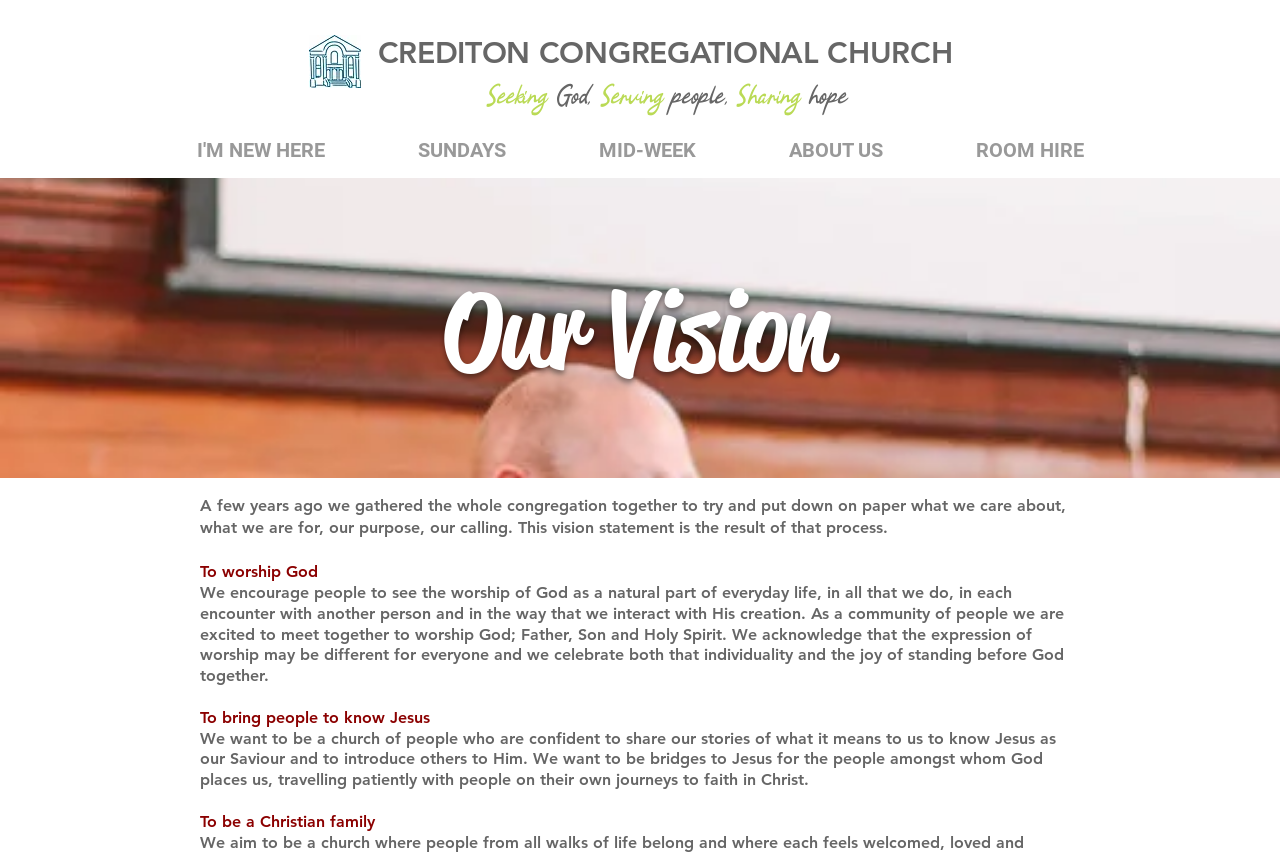Can you provide the bounding box coordinates for the element that should be clicked to implement the instruction: "Learn about Seeking God"?

[0.379, 0.096, 0.426, 0.136]